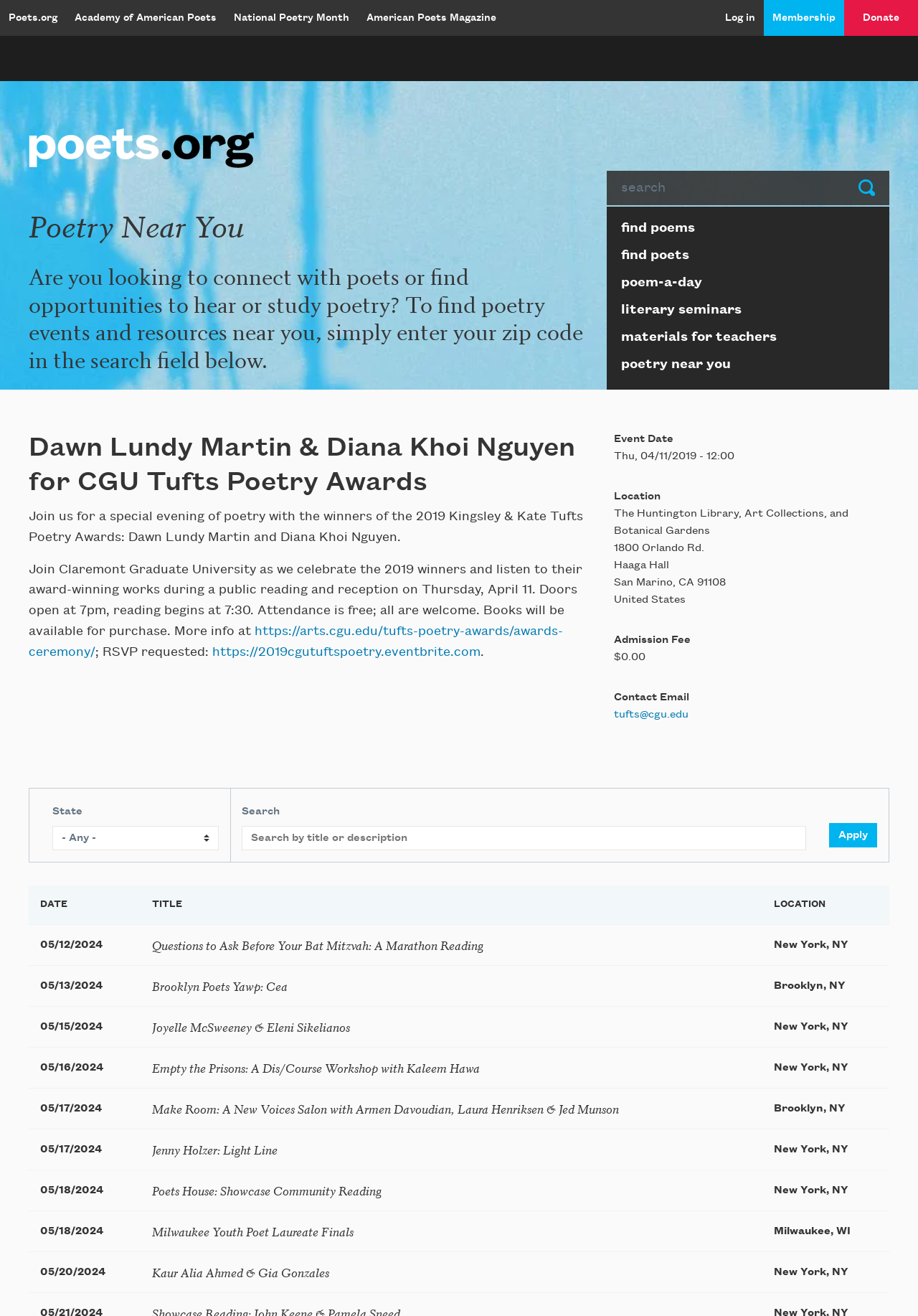Detail the features and information presented on the webpage.

This webpage is about the Academy of American Poets, specifically featuring an event with Dawn Lundy Martin and Diana Khoi Nguyen, the winners of the 2019 Kingsley & Kate Tufts Poetry Awards. 

At the top of the page, there are several links to other sections of the website, including "Poets.org", "Academy of American Poets", "National Poetry Month", "American Poets Magazine", "Log in", "Membership", and "Donate". 

Below these links, there is a search bar with a "Submit" button. To the left of the search bar, there is a heading "Poetry Near You" and a paragraph of text explaining how to find poetry events and resources near you. 

On the right side of the page, there is a block of links under the heading "Page submenu block", including "find poems", "find poets", "poem-a-day", "literary seminars", "materials for teachers", and "poetry near you". 

The main content of the page is an article about the event with Dawn Lundy Martin and Diana Khoi Nguyen. The article includes a heading with the event title, a paragraph describing the event, and details about the event, including the date, time, location, and admission fee. 

To the right of the main content, there is a complementary section with more details about the event, including the event date, location, and admission fee. 

Below the main content, there is a section with a heading "State" and a combobox to select a state, followed by a search bar and an "Apply" button. 

Further down the page, there is a table with three columns: "DATE", "TITLE", and "LOCATION". The table lists several events, each with a date, title, and location.